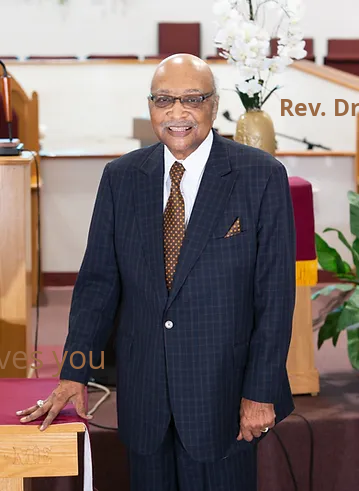Describe thoroughly the contents of the image.

The image features Rev. Dr. Arthur D. Sims, Sr., standing with a warm smile in a welcoming church environment. He is dressed in a dark, pinstriped suit with a white shirt and a brown patterned tie, complemented by a pocket square. The background showcases elements of the church's interior, including wooden furnishings and decorative plants that enhance the inviting atmosphere. The phrase "Jesus loves you" is subtly overlaid, reflecting the church's mission to spread love and welcome to all. This image encapsulates the essence of fellowship and community central to the Fellowship Missionary Baptist Church of Pine Hills.